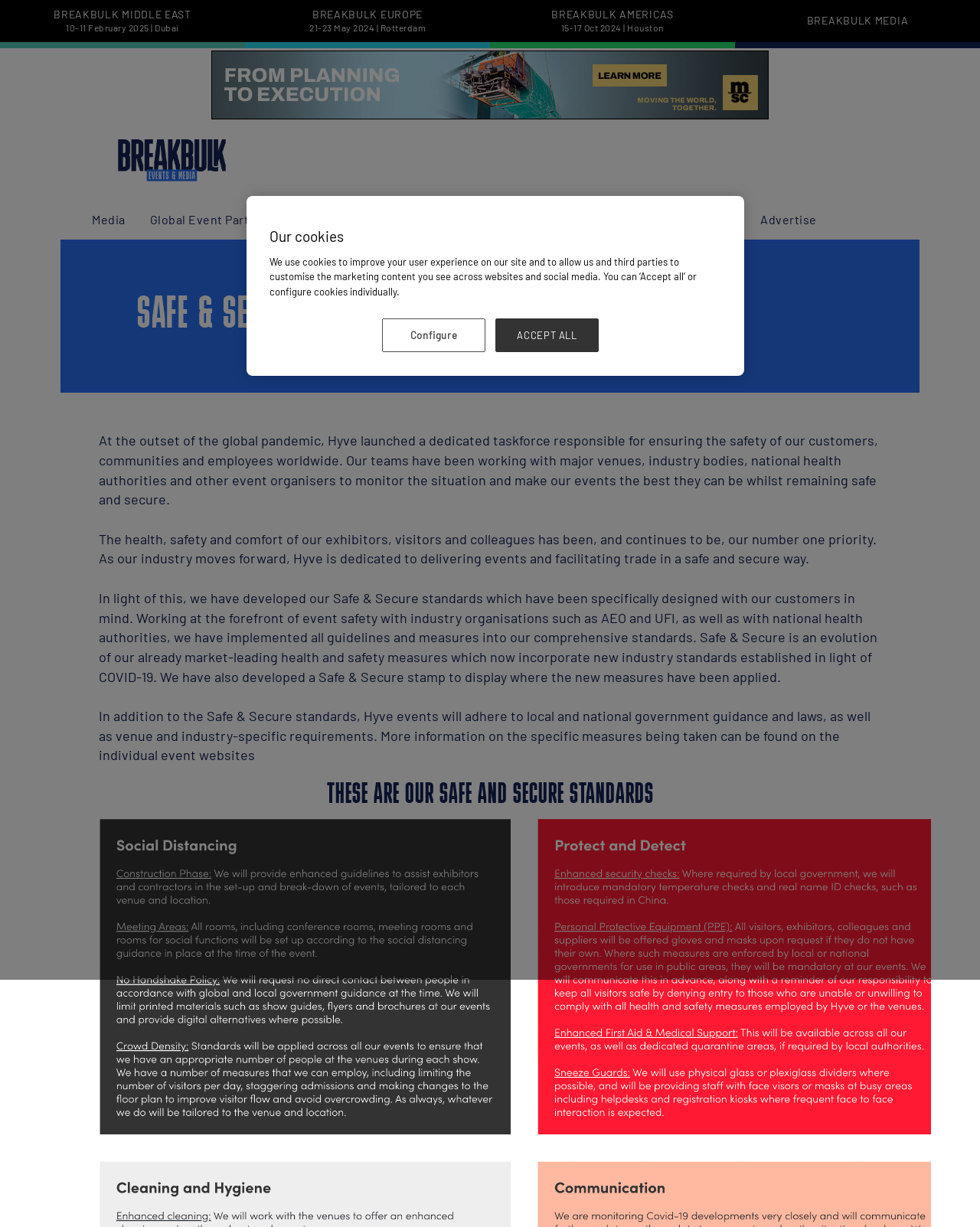Please identify the bounding box coordinates of the element that needs to be clicked to execute the following command: "Click Breakbulk Americas 15-17 Oct 2024 link". Provide the bounding box using four float numbers between 0 and 1, formatted as [left, top, right, bottom].

[0.563, 0.005, 0.687, 0.034]